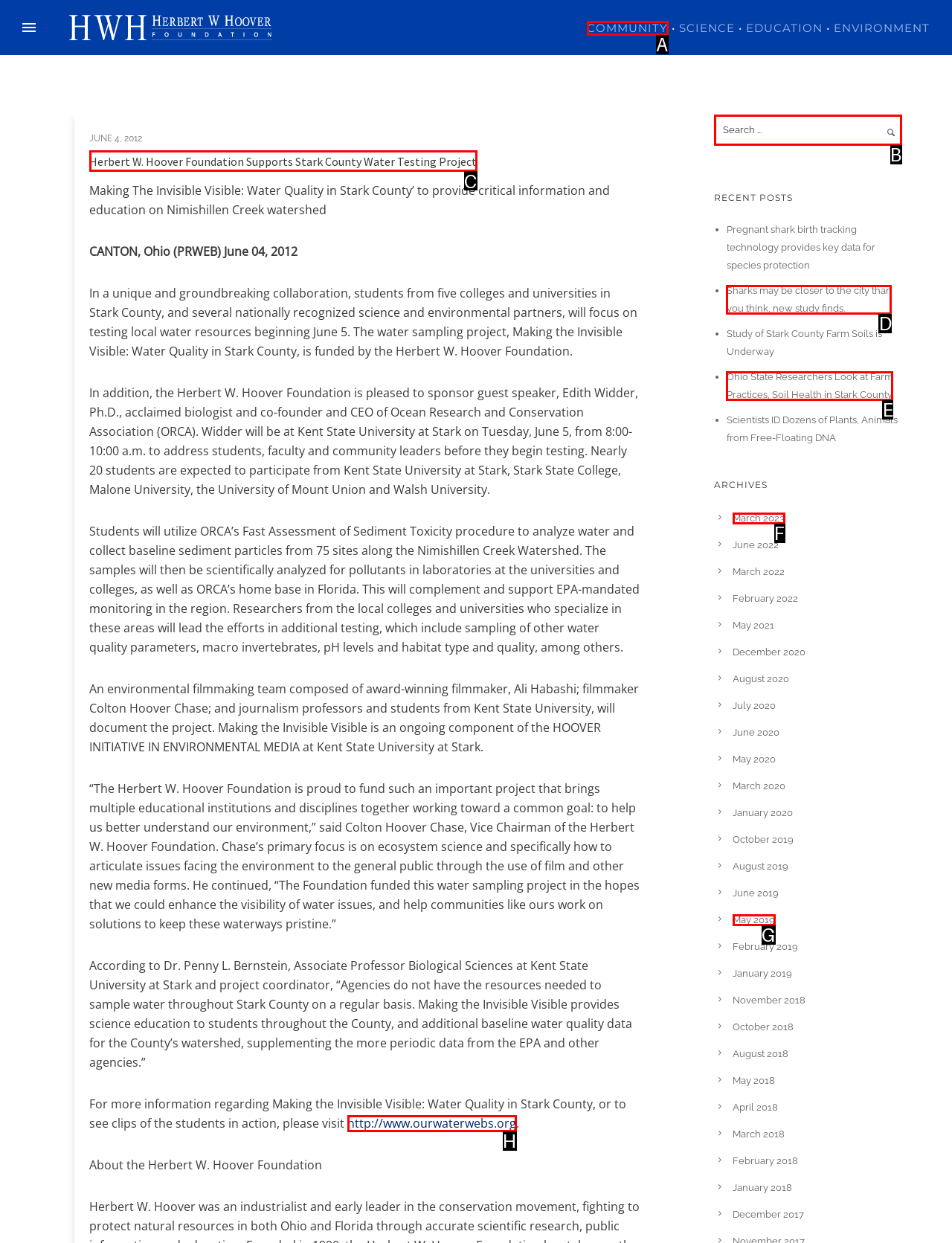Which HTML element should be clicked to complete the following task: Read about Herbert W. Hoover Foundation?
Answer with the letter corresponding to the correct choice.

C